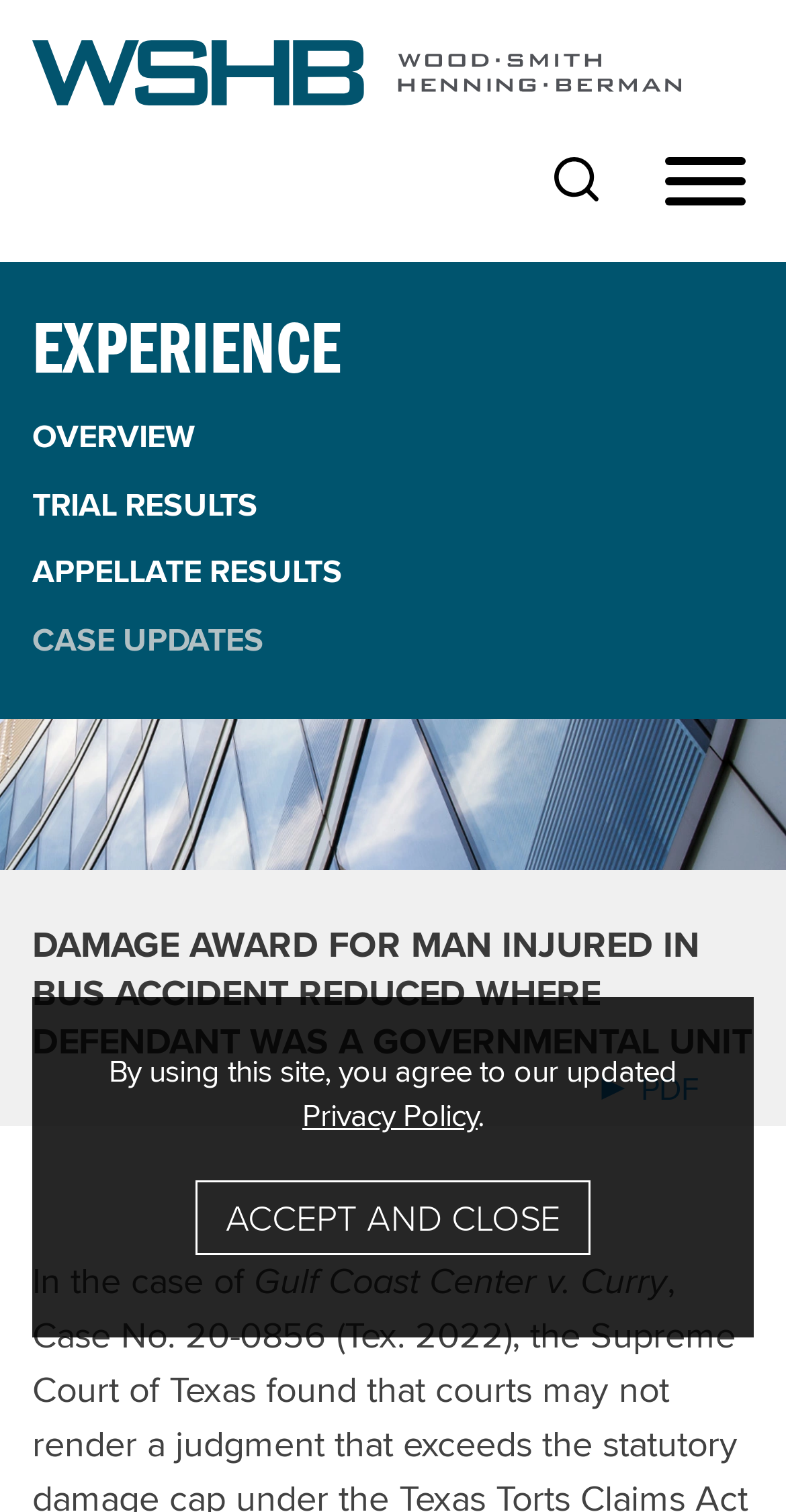Identify the bounding box coordinates of the part that should be clicked to carry out this instruction: "Download the PDF".

[0.764, 0.705, 0.89, 0.736]